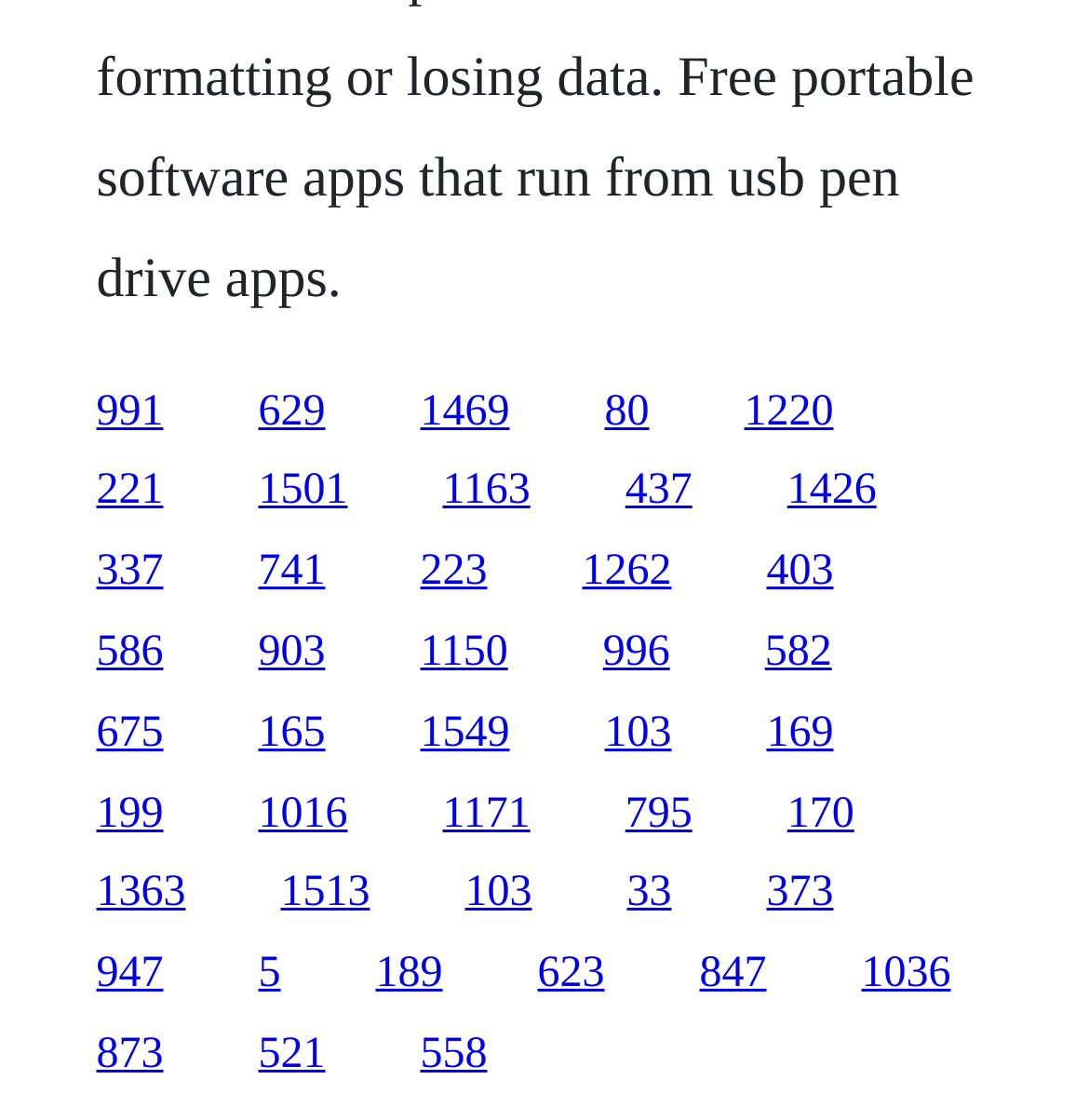Identify the bounding box for the UI element that is described as follows: "165".

[0.237, 0.633, 0.299, 0.675]